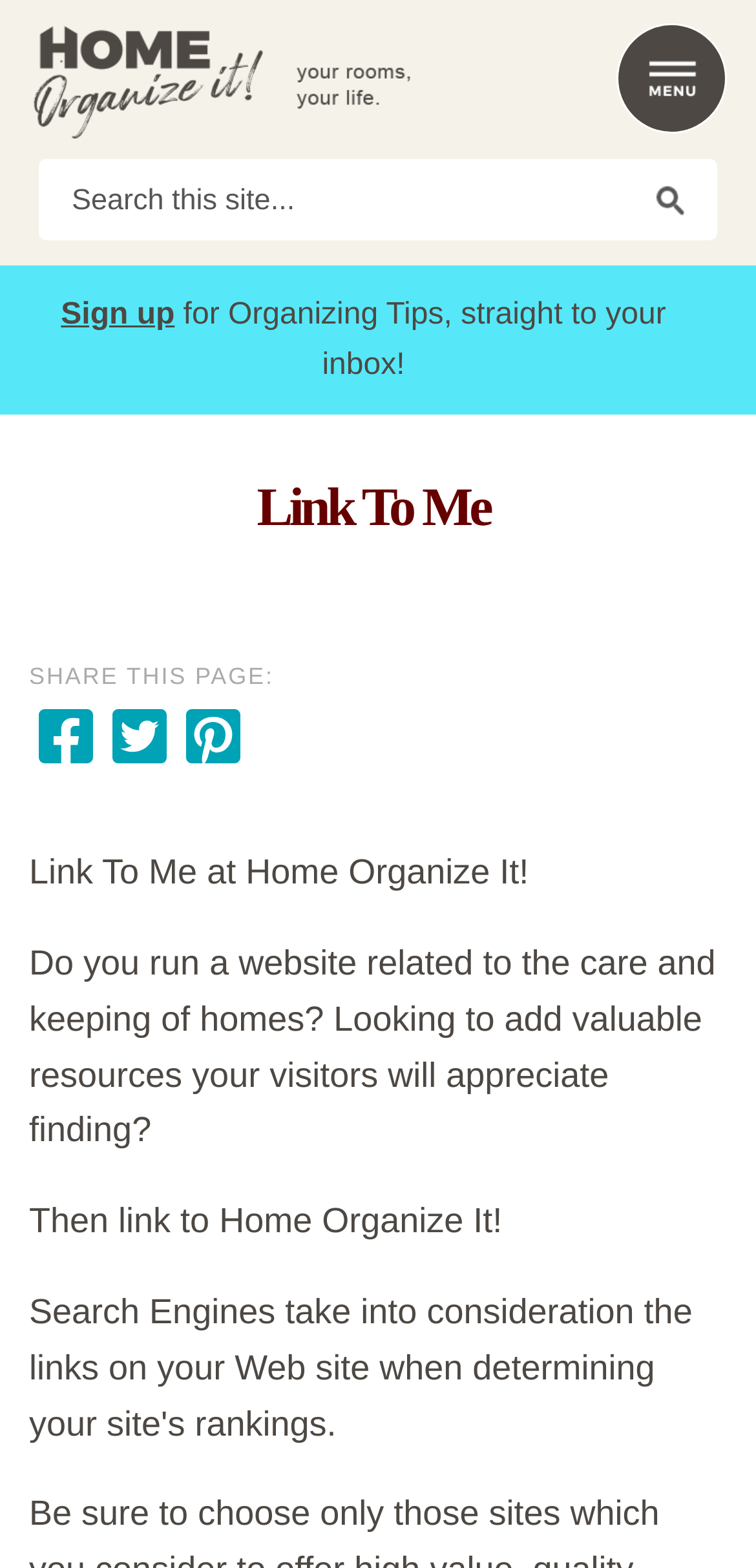Given the description "Facebook", provide the bounding box coordinates of the corresponding UI element.

[0.038, 0.45, 0.136, 0.49]